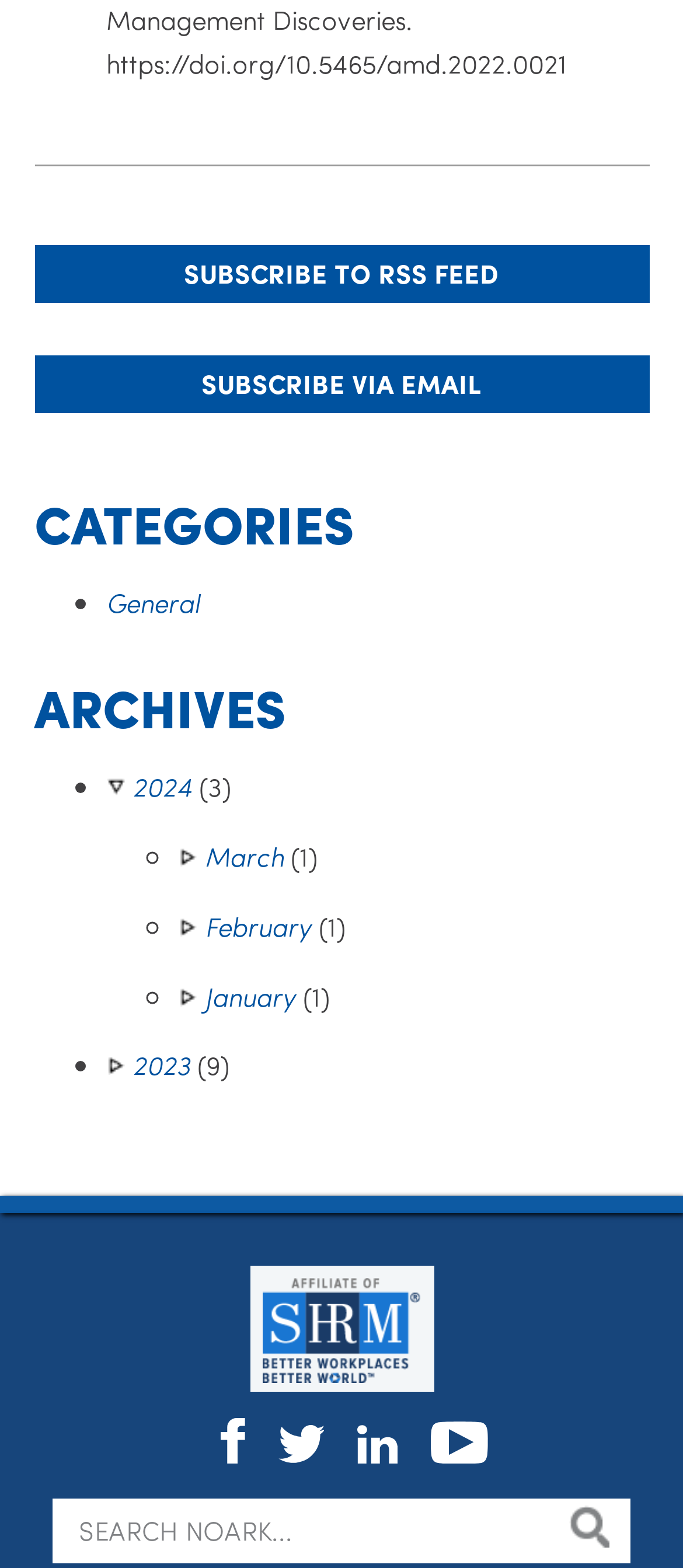Use a single word or phrase to answer this question: 
How many archives are there in 2024?

(3)